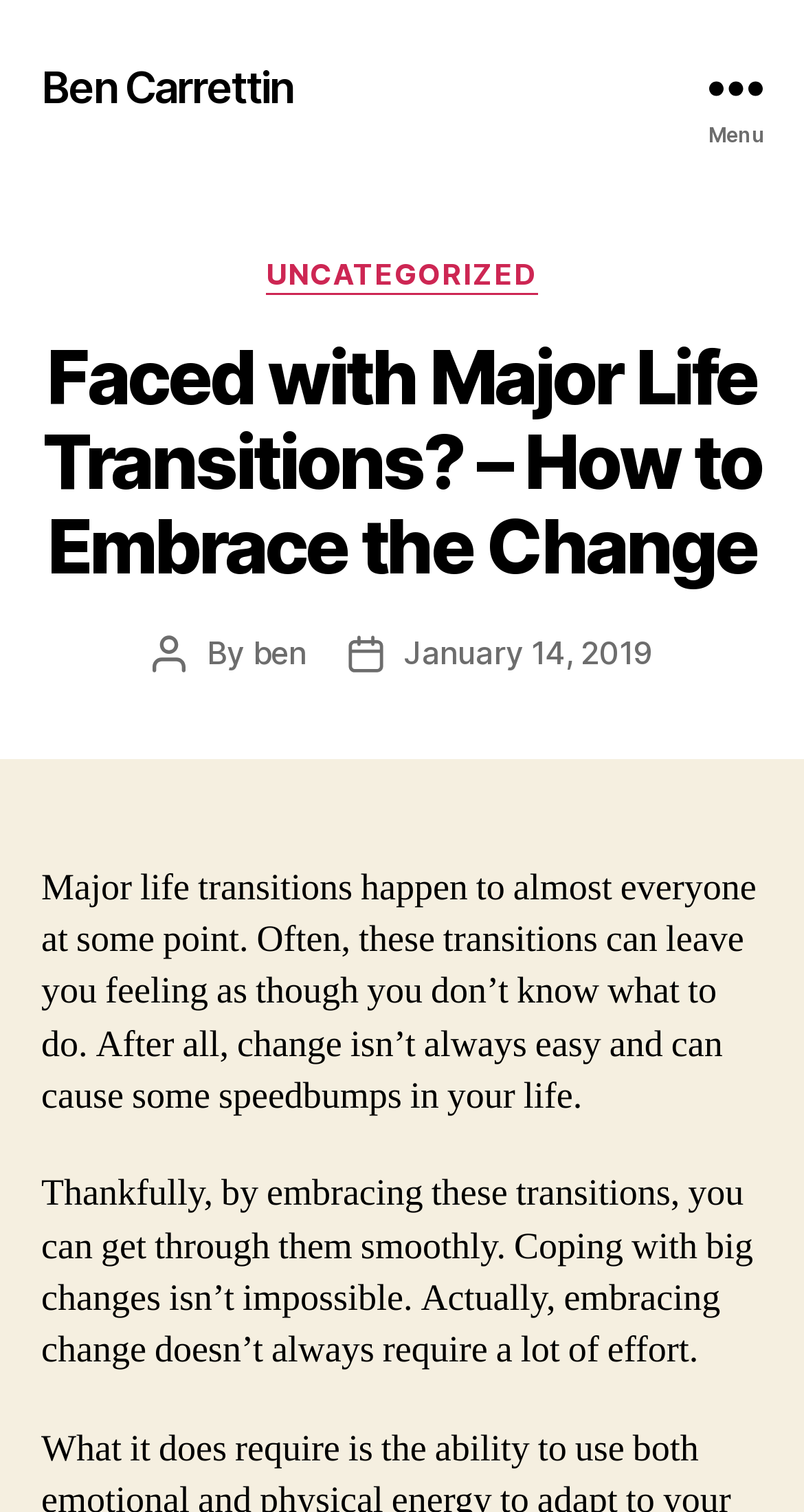How many paragraphs are in the article?
Answer the question in a detailed and comprehensive manner.

The number of paragraphs in the article can be found by counting the blocks of text in the article body. There are two paragraphs of text, one starting with 'Major life transitions happen to almost everyone at some point.' and another starting with 'Thankfully, by embracing these transitions, you can get through them smoothly.'.